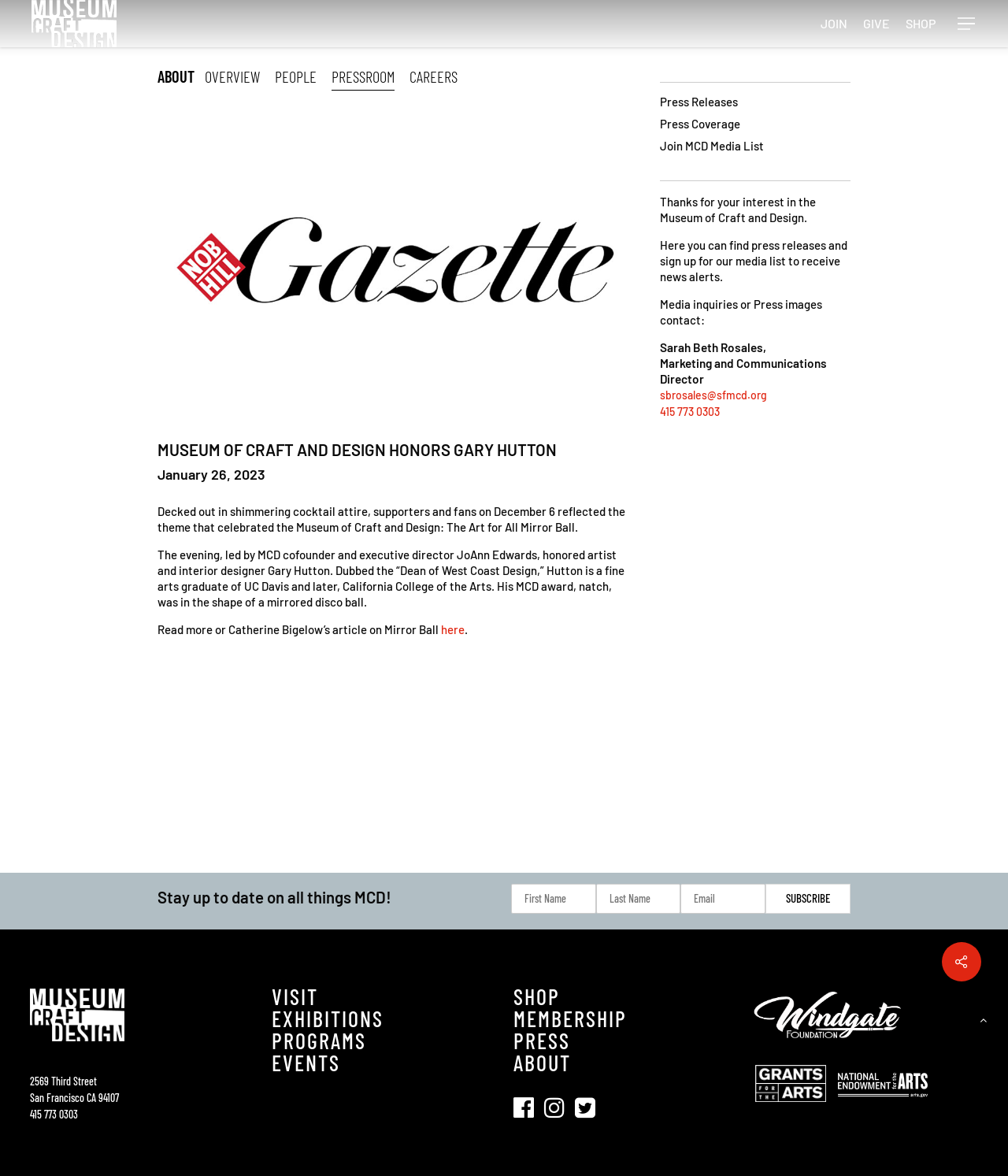Please provide a detailed answer to the question below based on the screenshot: 
What is the theme of the event described?

I found the answer by reading the article on the webpage, which describes an event that celebrated the Museum of Craft and Design. The theme of the event is mentioned as 'The Art for All Mirror Ball'.